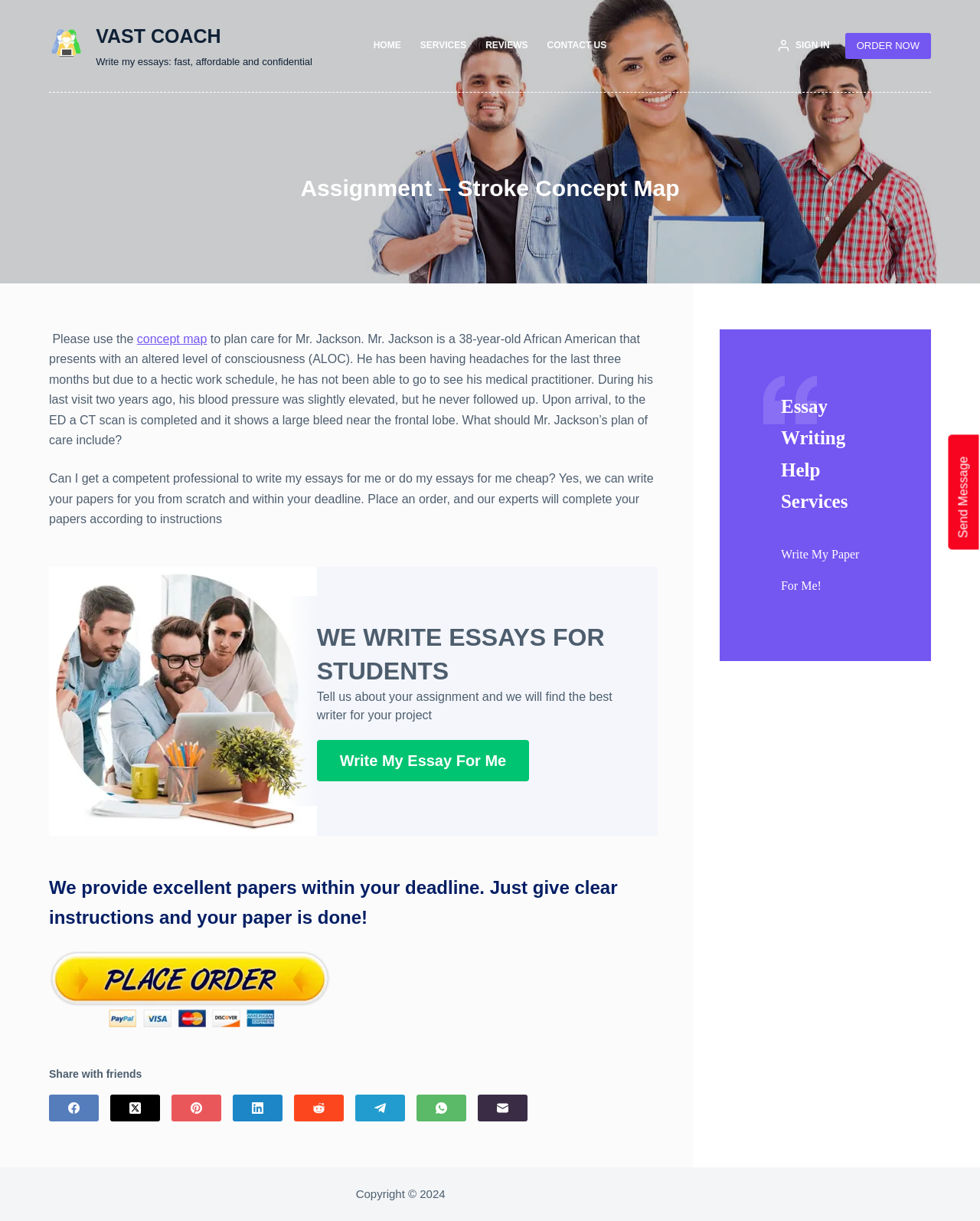What is the main topic of the webpage?
Refer to the image and provide a concise answer in one word or phrase.

Essay Writing Help